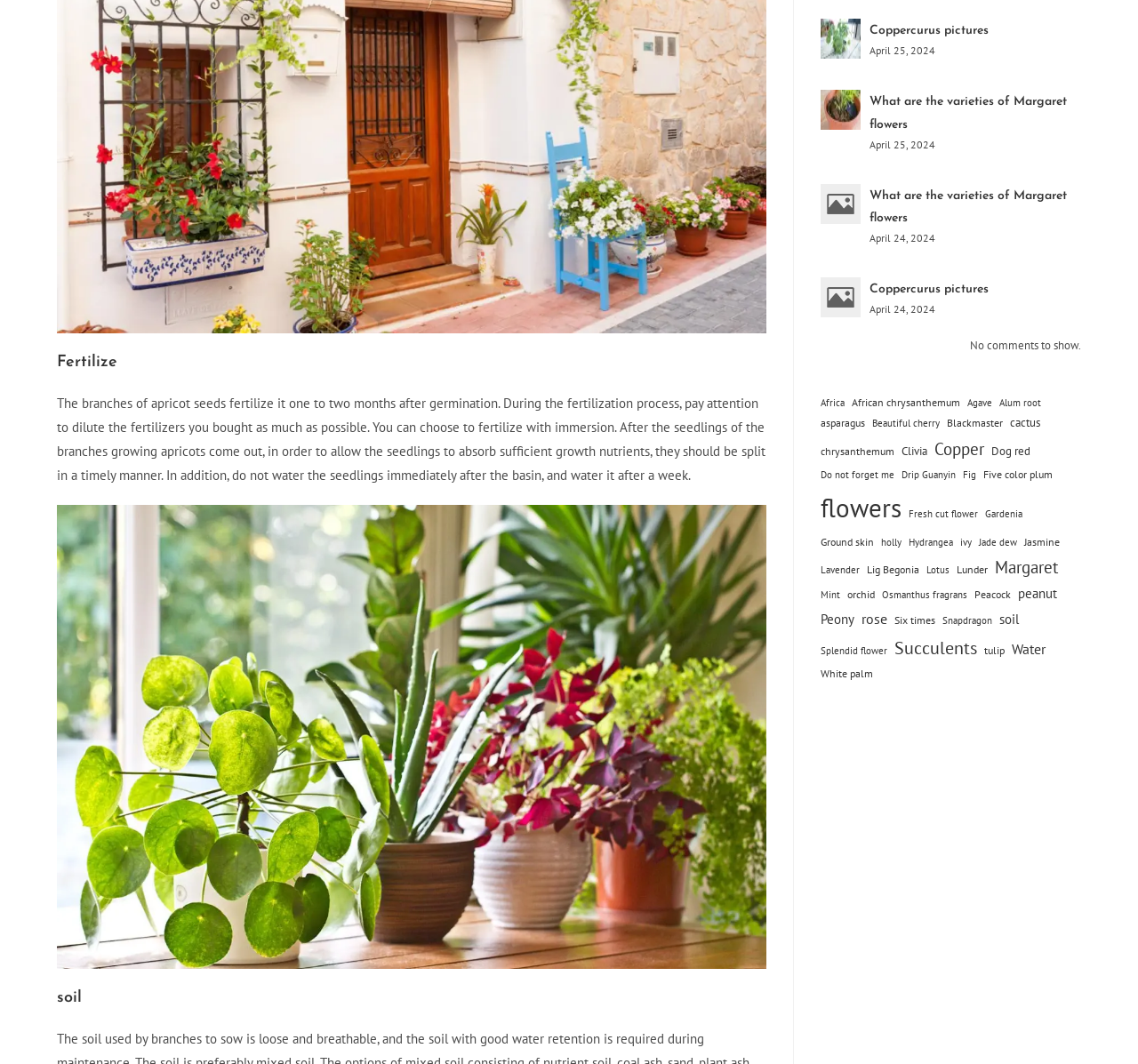Show me the bounding box coordinates of the clickable region to achieve the task as per the instruction: "View the varieties of Margaret flowers".

[0.721, 0.085, 0.757, 0.152]